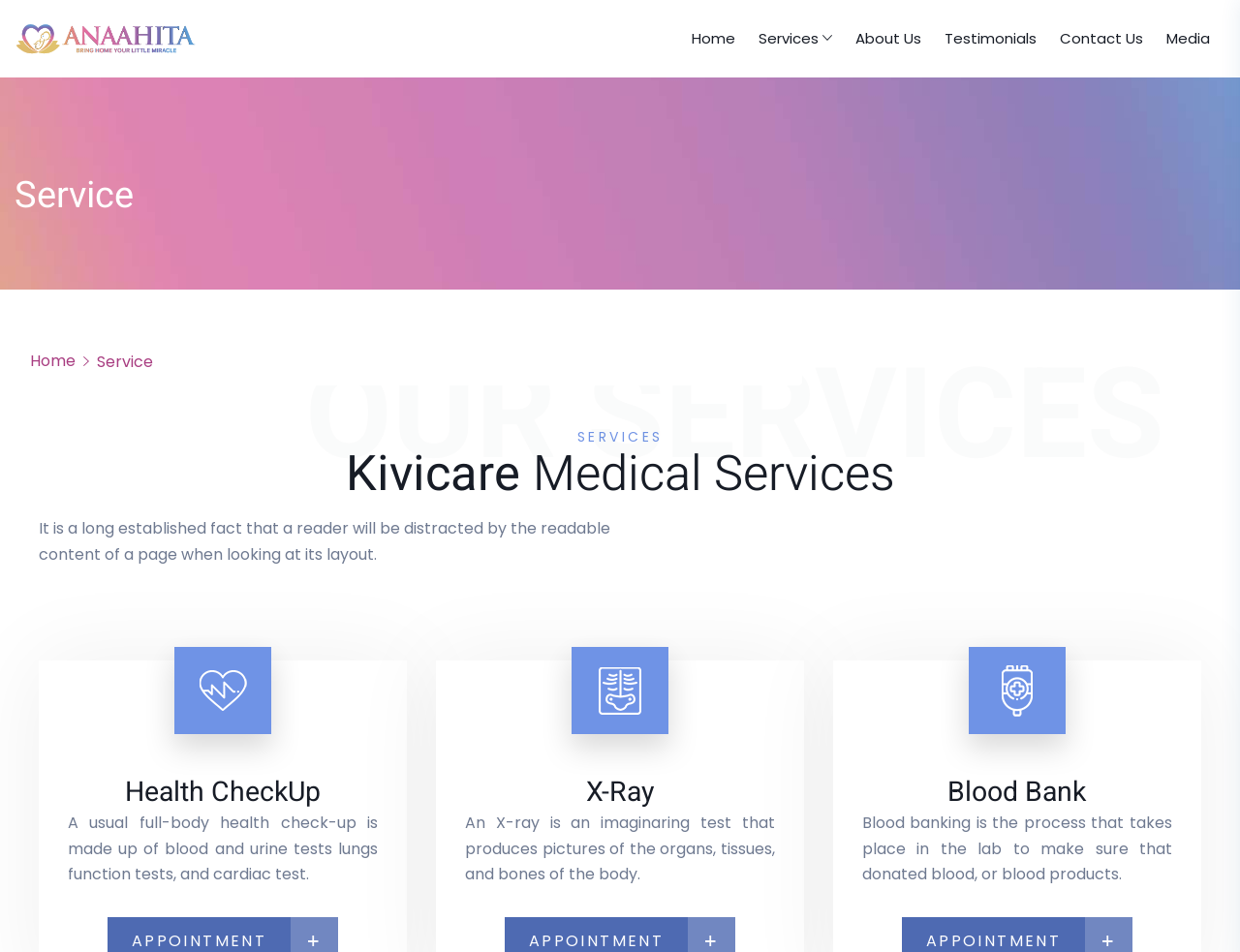How many services are listed?
Using the visual information, answer the question in a single word or phrase.

3